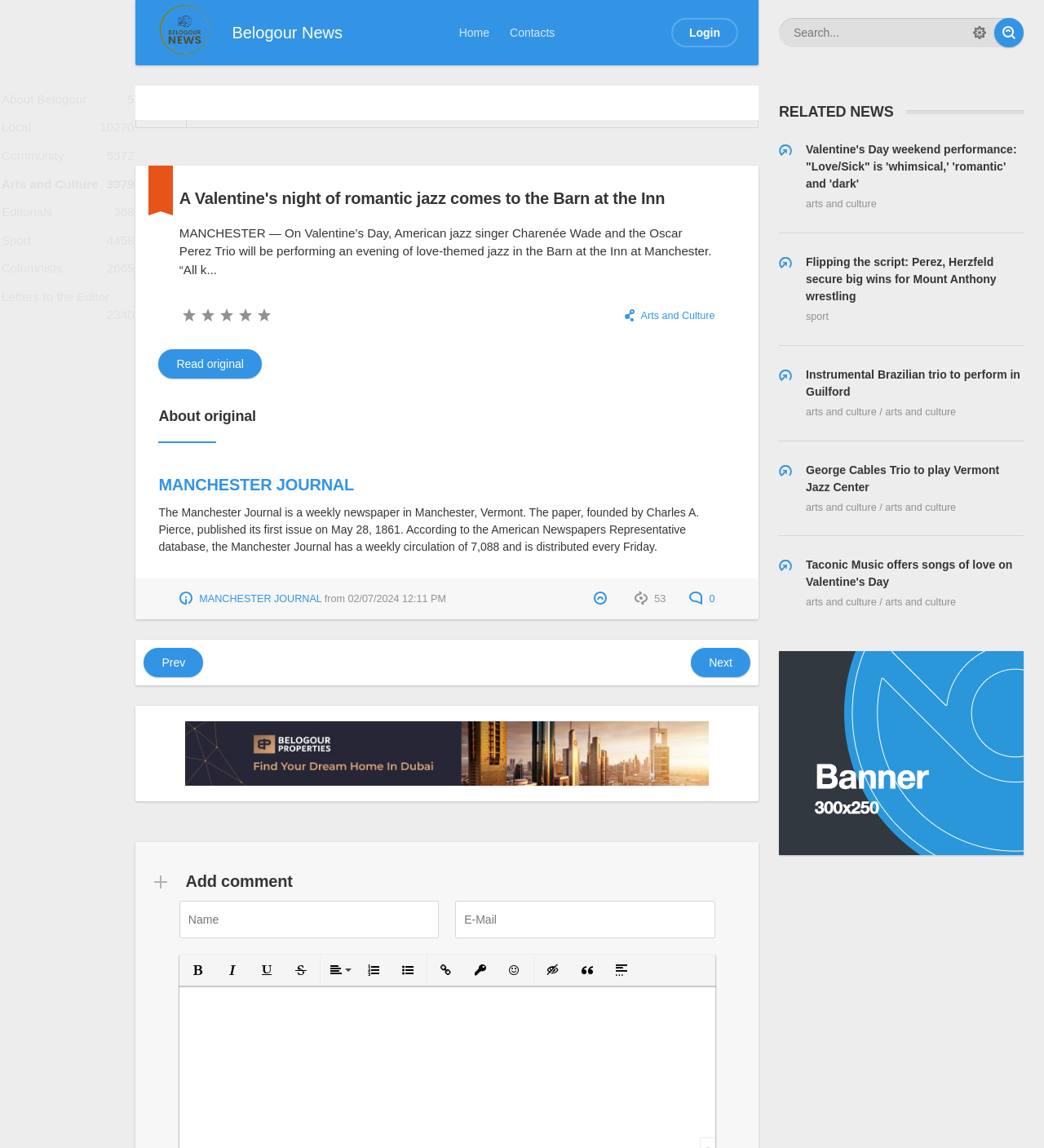Determine the bounding box coordinates of the clickable region to carry out the instruction: "Read the article about Valentine's night of romantic jazz".

[0.172, 0.165, 0.685, 0.181]